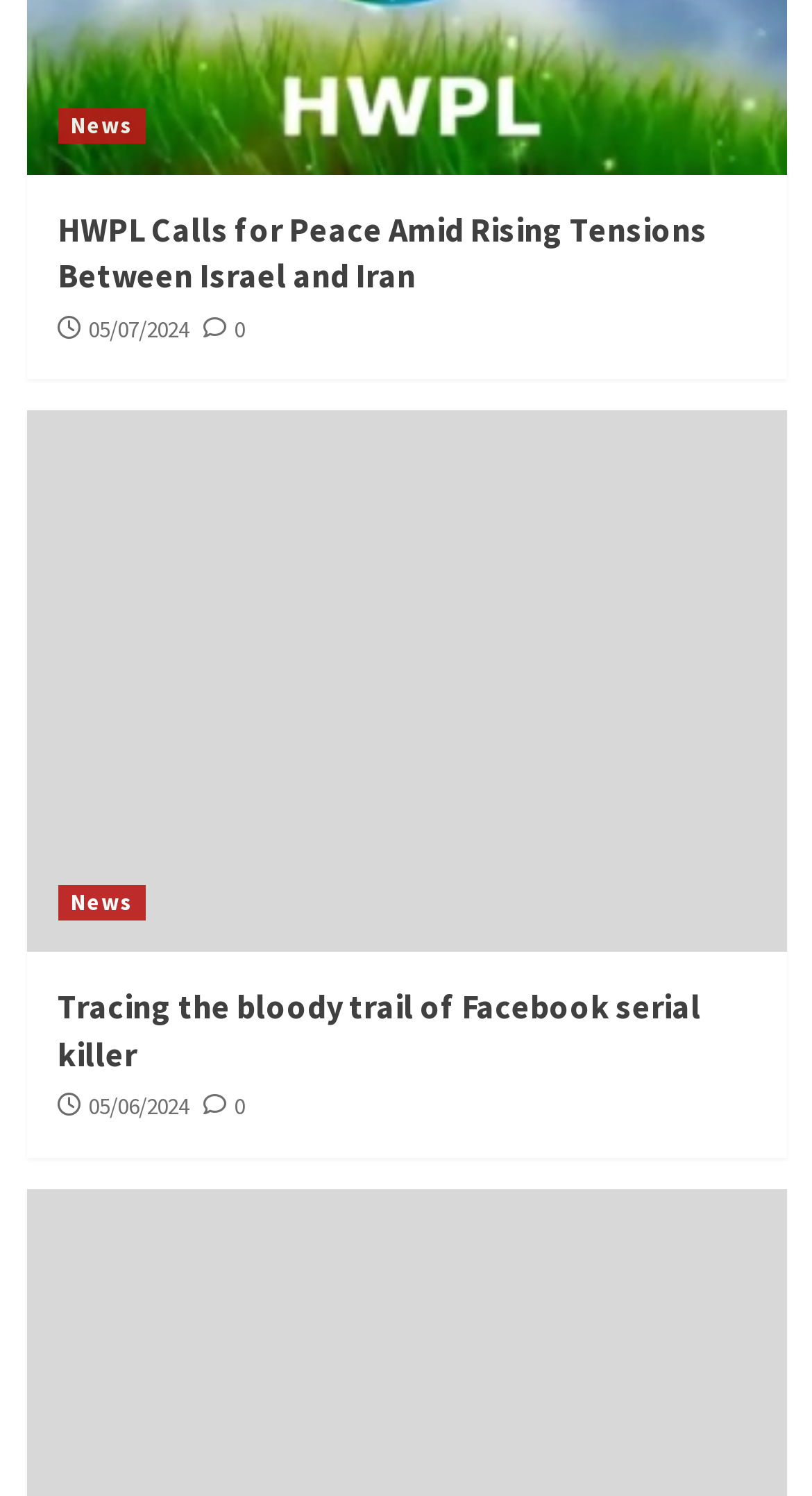How many comments does the second news article have?
Based on the image, provide your answer in one word or phrase.

0